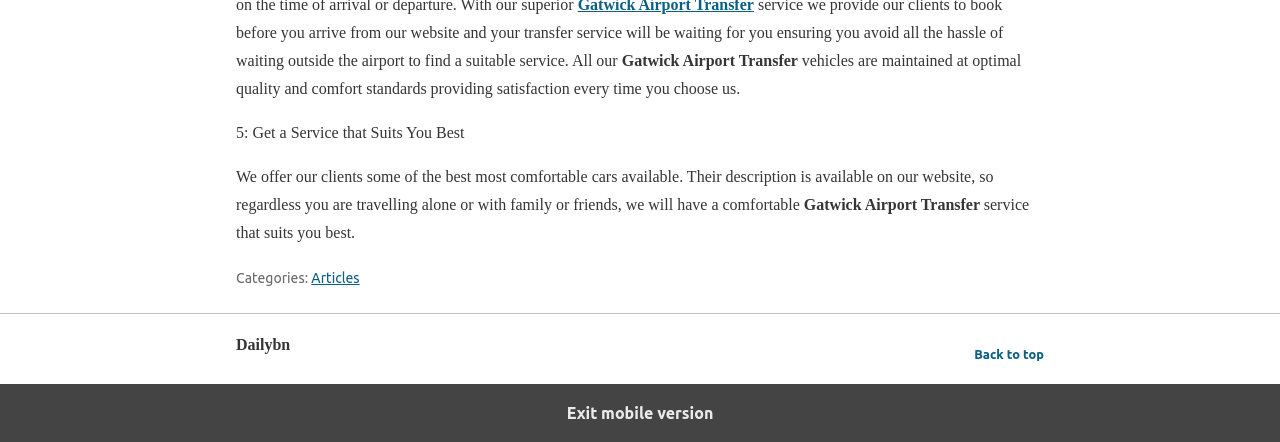What is the purpose of the website's description of vehicles?
Using the information from the image, answer the question thoroughly.

The webpage provides a description of the vehicles, stating that 'their description is available on our website', implying that the purpose of this description is to help clients choose the right vehicle for their needs.